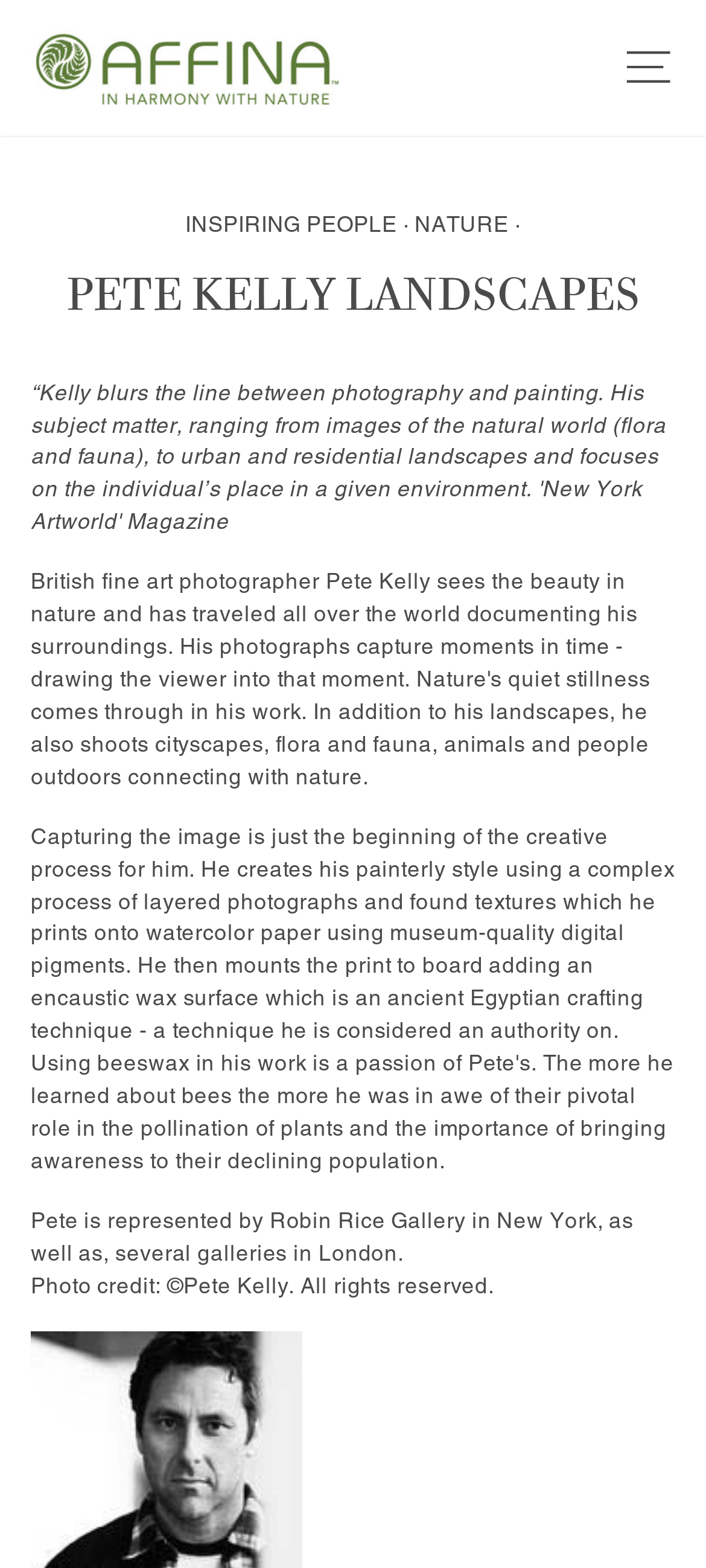Please provide a comprehensive response to the question below by analyzing the image: 
How many galleries represent the photographer in London?

The static text 'Pete is represented by Robin Rice Gallery in New York, as well as, several galleries in London.' mentions that the photographer is represented by several galleries in London, but the exact number is not specified.